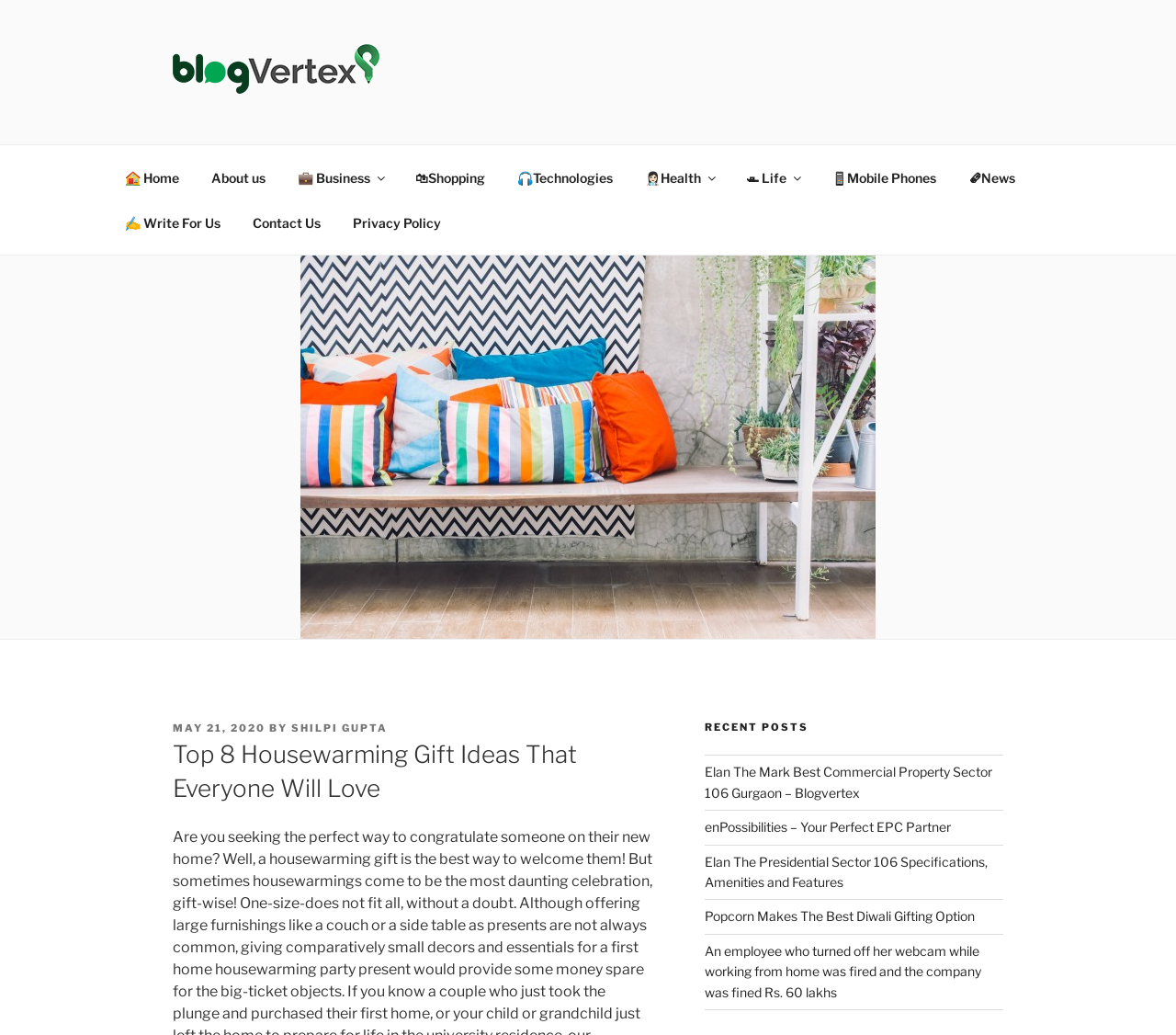Kindly determine the bounding box coordinates of the area that needs to be clicked to fulfill this instruction: "Read the 'Elan The Mark Best Commercial Property Sector 106 Gurgaon – Blogvertex' recent post".

[0.599, 0.738, 0.843, 0.773]